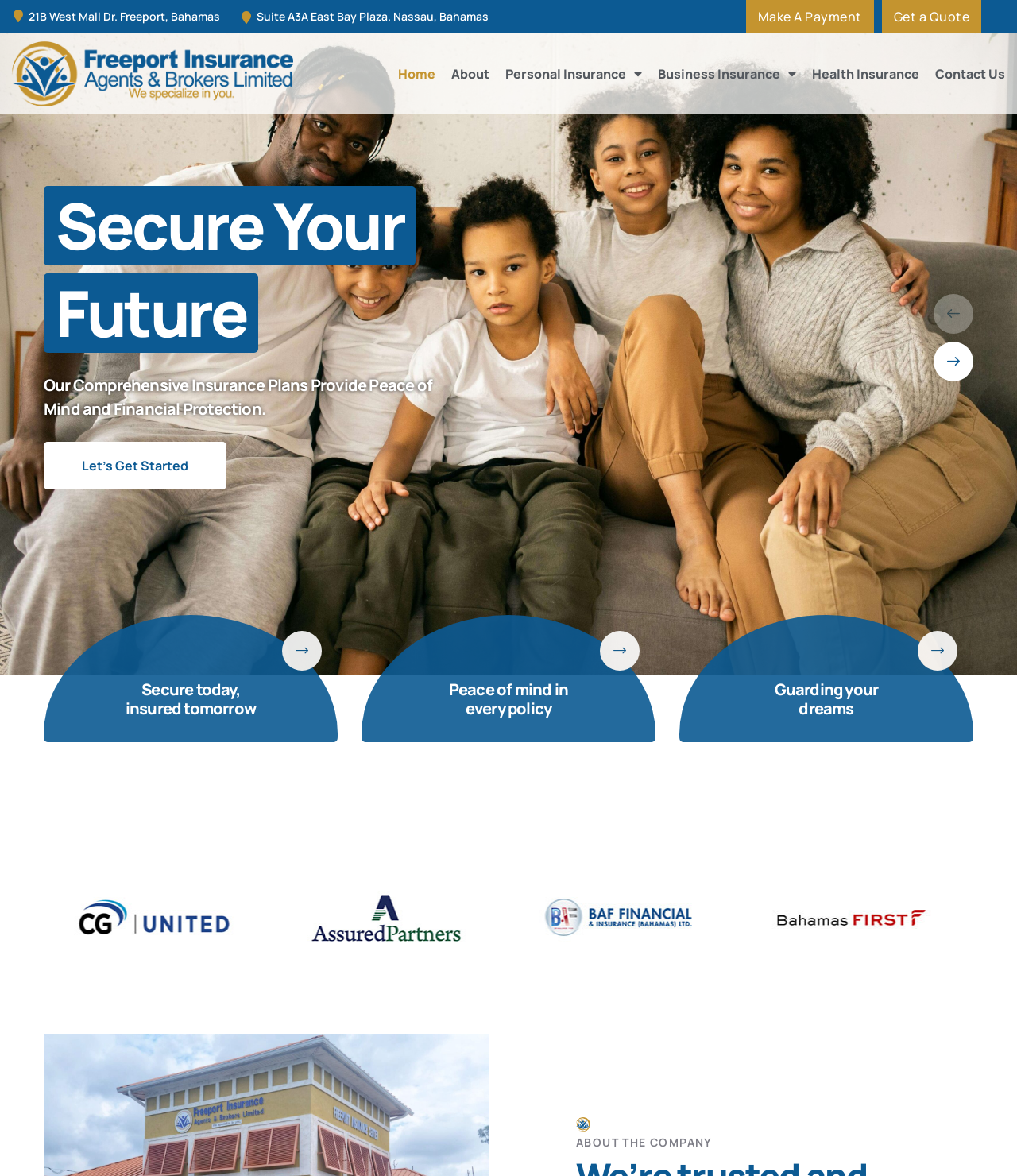Using the element description Make A Payment, predict the bounding box coordinates for the UI element. Provide the coordinates in (top-left x, top-left y, bottom-right x, bottom-right y) format with values ranging from 0 to 1.

[0.745, 0.007, 0.847, 0.022]